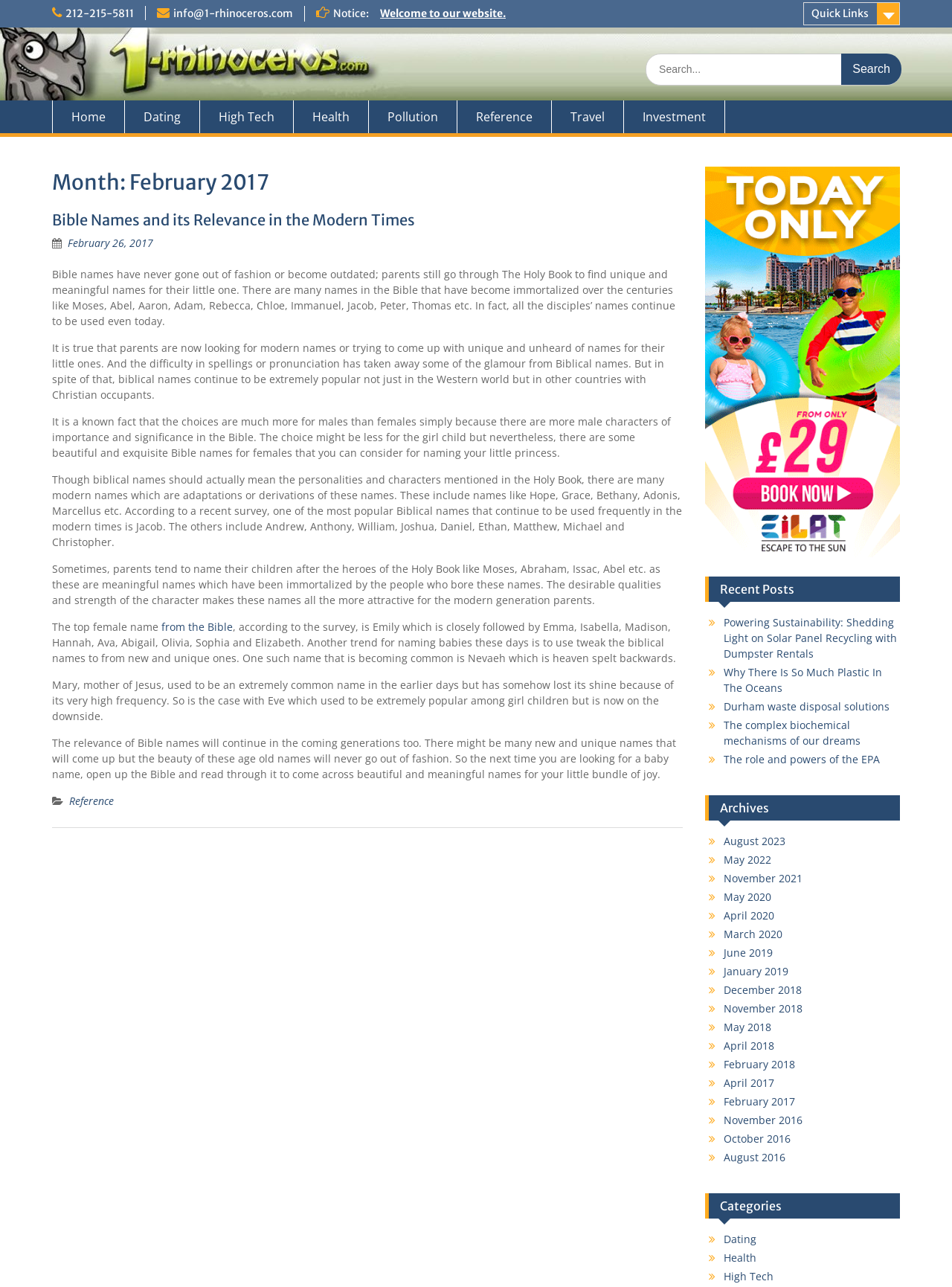Locate the bounding box coordinates of the element you need to click to accomplish the task described by this instruction: "Click on Quick Links".

[0.844, 0.002, 0.945, 0.02]